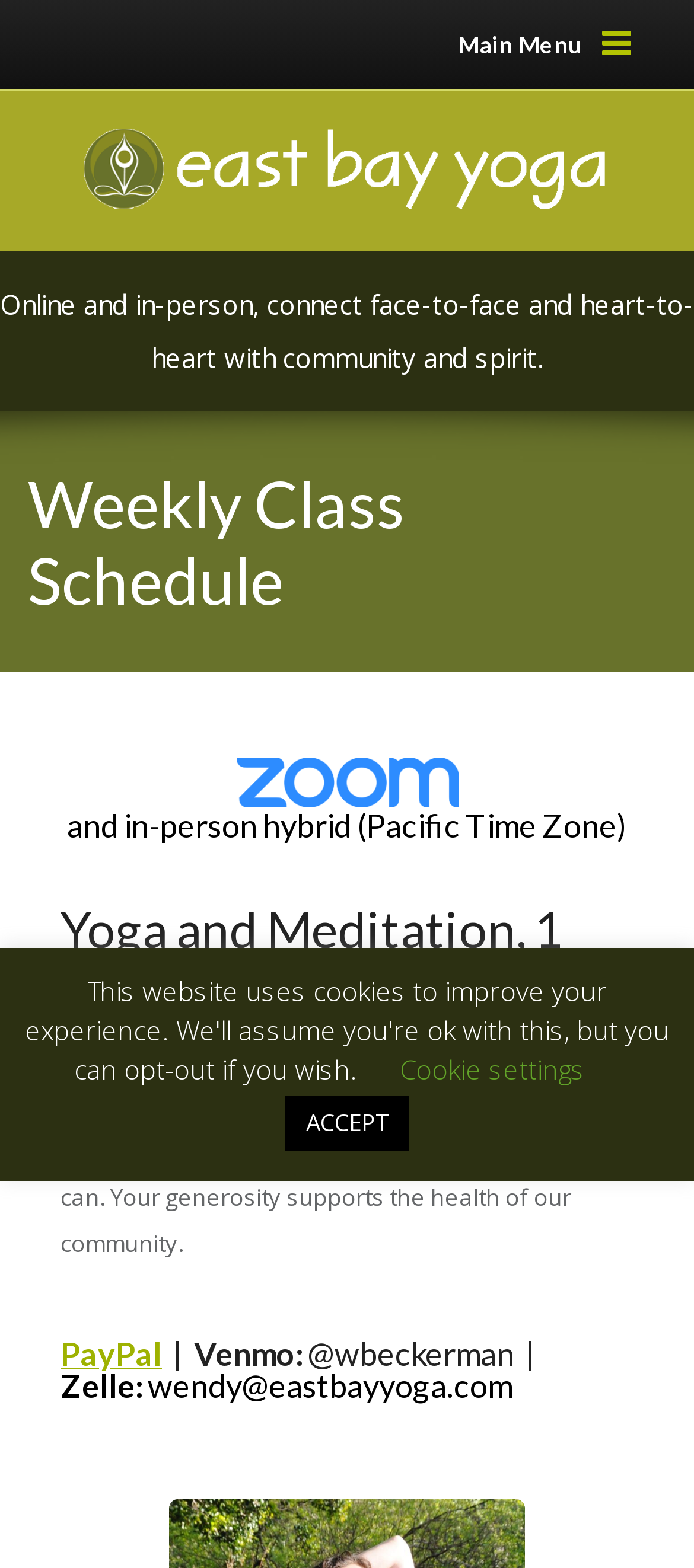What is the suggested donation for classes?
Answer with a single word or short phrase according to what you see in the image.

$15-25